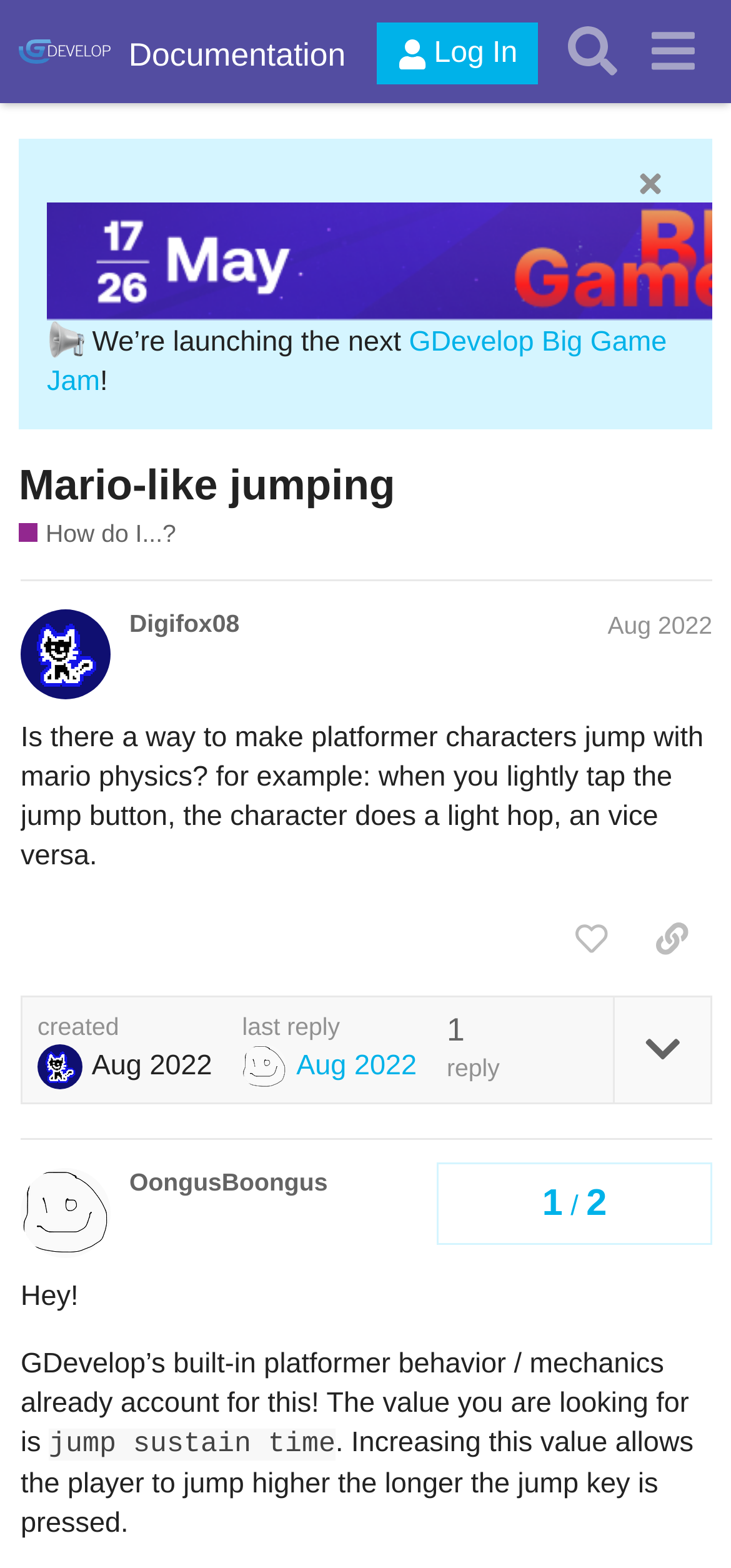Respond to the following question with a brief word or phrase:
Who replied to the initial post?

OongusBoongus